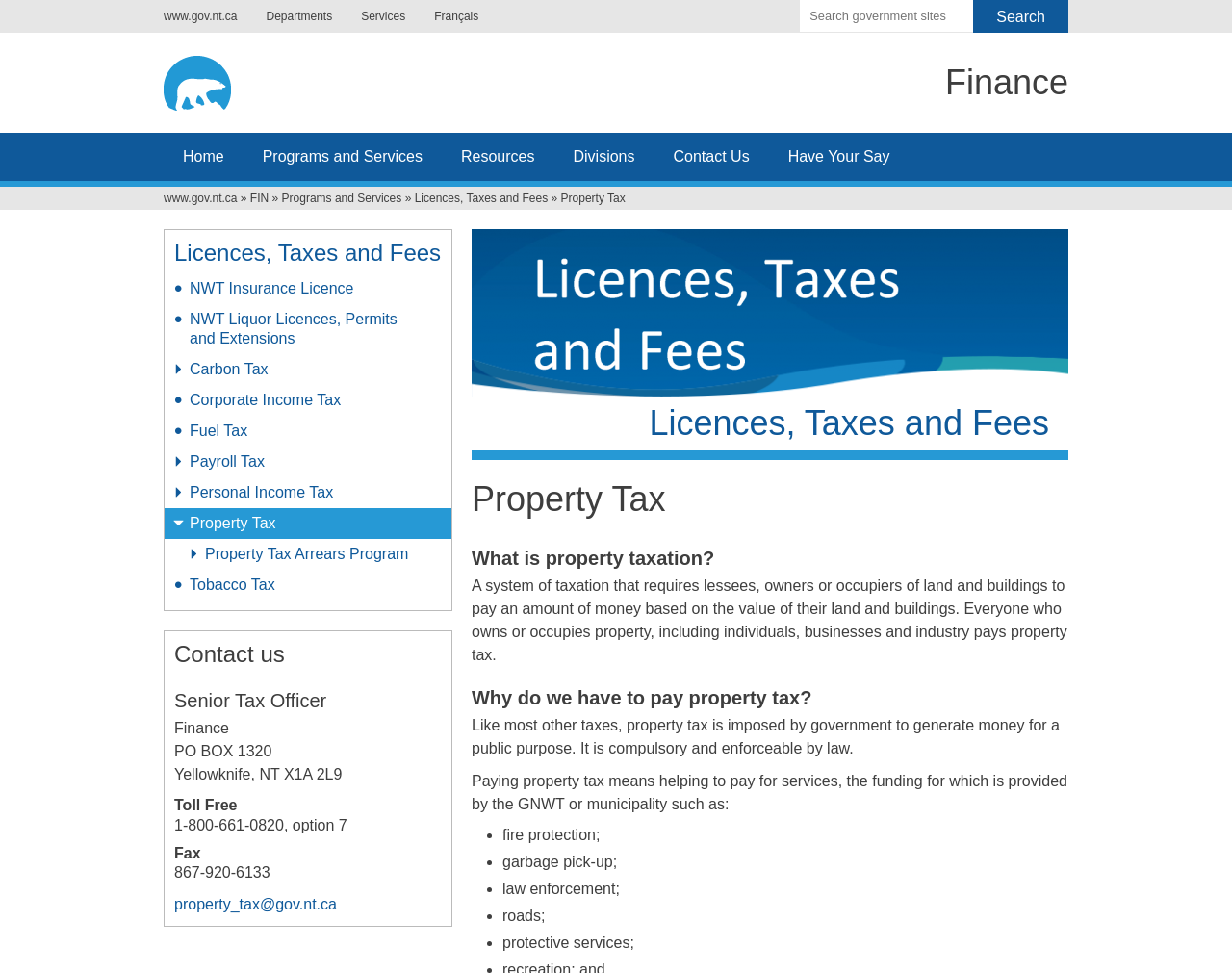Locate the bounding box coordinates of the element I should click to achieve the following instruction: "Search for something".

[0.649, 0.0, 0.79, 0.034]